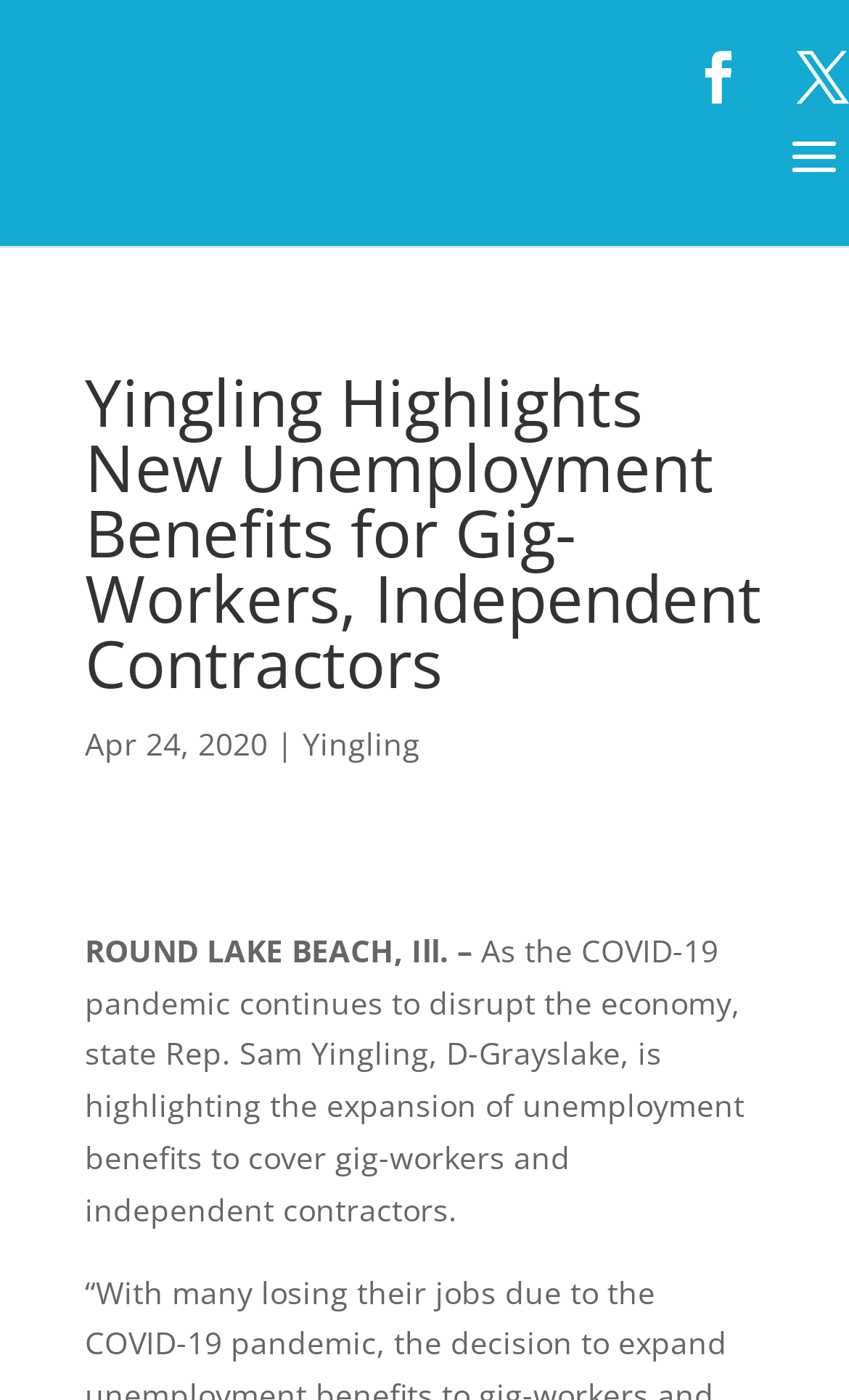Deliver a detailed narrative of the webpage's visual and textual elements.

The webpage appears to be a news article or press release. At the top, there are two social media links, one on the left and one on the right, represented by icons. Below these links, there is a main heading that reads "Yingling Highlights New Unemployment Benefits for Gig-Workers, Independent Contractors". 

Underneath the heading, there is a date "Apr 24, 2020" followed by a vertical line and then the name "Yingling", which is a clickable link. 

Further down, there is a paragraph of text that starts with "ROUND LAKE BEACH, Ill. –" and continues to explain how state Rep. Sam Yingling is highlighting the expansion of unemployment benefits to cover gig-workers and independent contractors due to the COVID-19 pandemic's economic disruption.